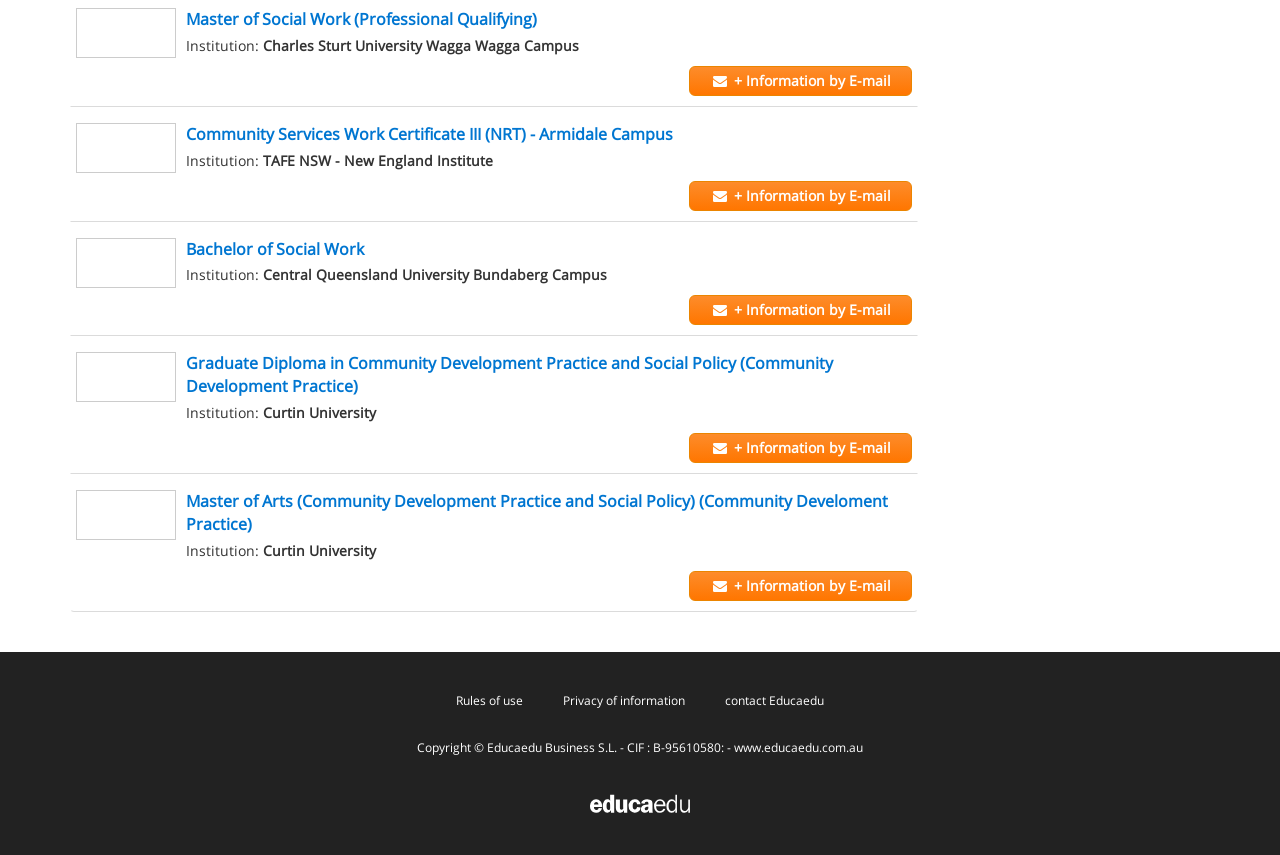Using the element description: "Rules of use", determine the bounding box coordinates. The coordinates should be in the format [left, top, right, bottom], with values between 0 and 1.

[0.348, 0.797, 0.416, 0.841]